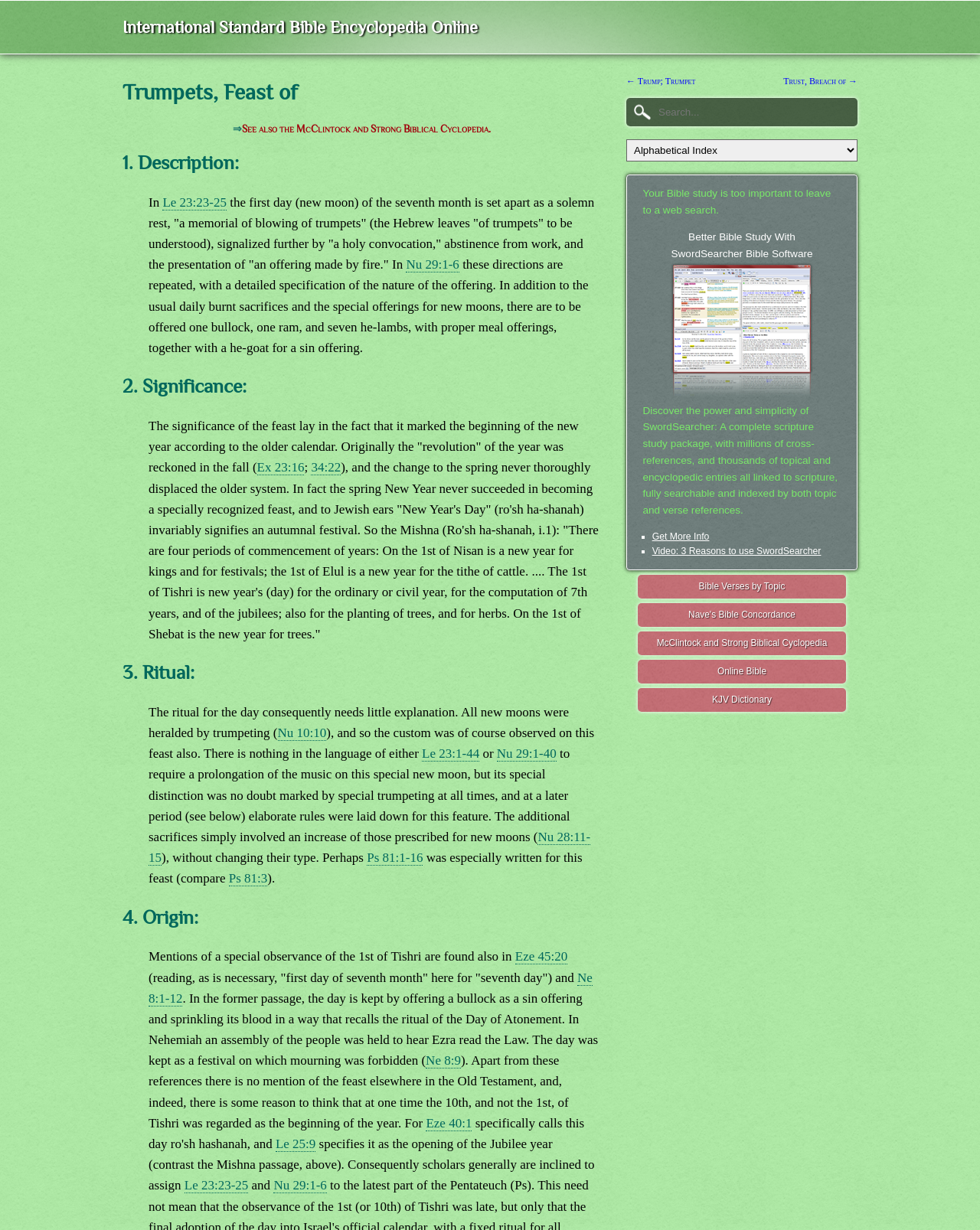Your task is to extract the text of the main heading from the webpage.

Trumpets, Feast of